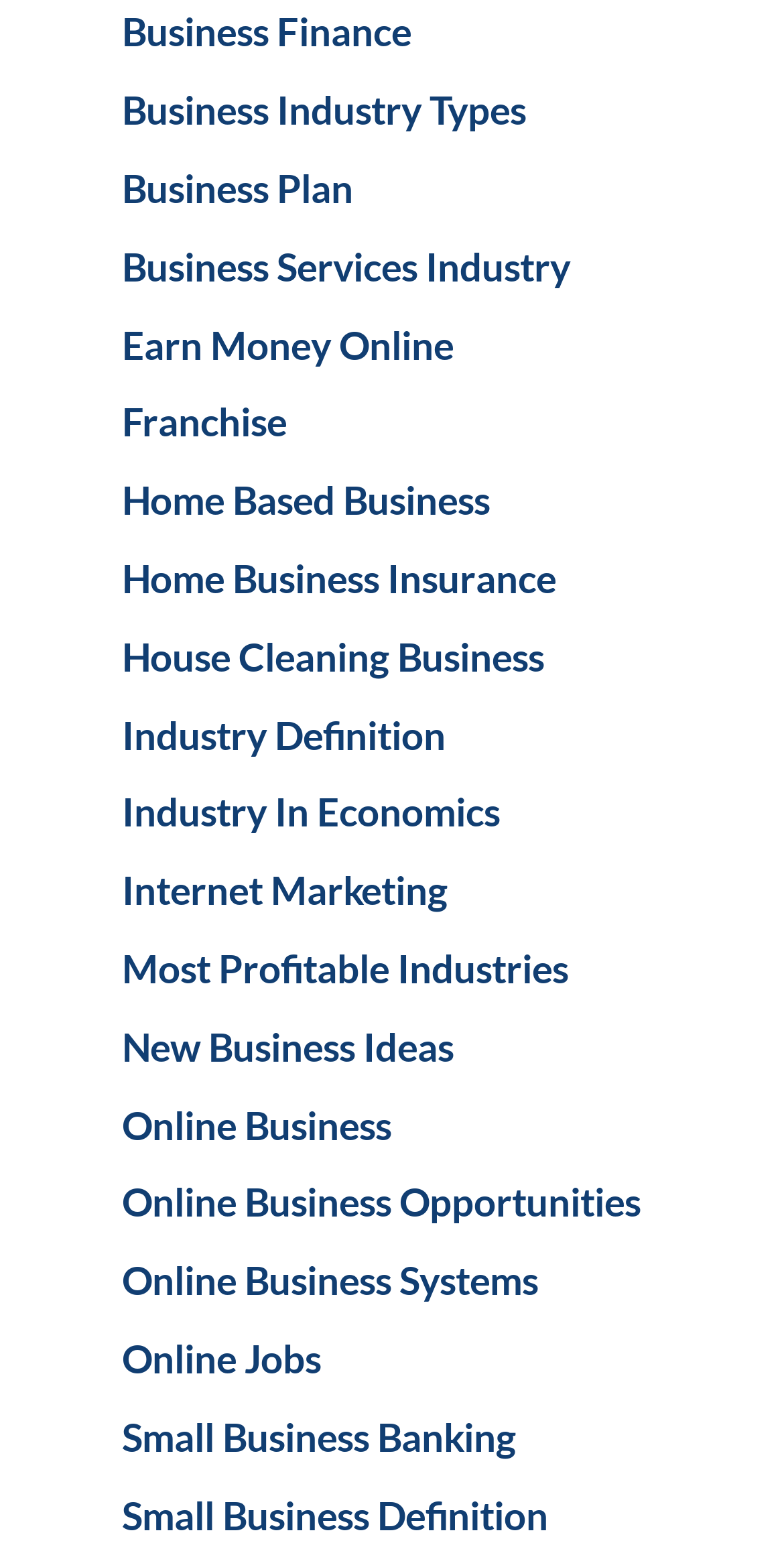What is the topic of the first link on the webpage?
Provide a one-word or short-phrase answer based on the image.

Business Finance